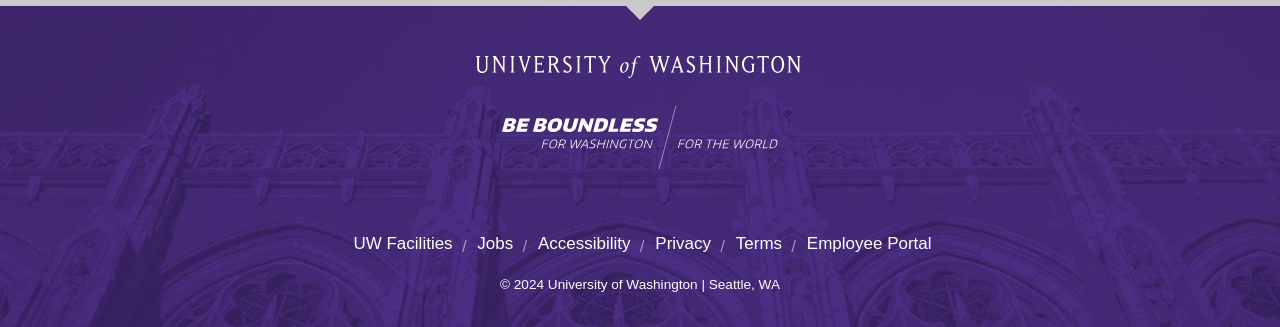Highlight the bounding box coordinates of the region I should click on to meet the following instruction: "Go to the Employee Portal".

[0.63, 0.715, 0.728, 0.773]